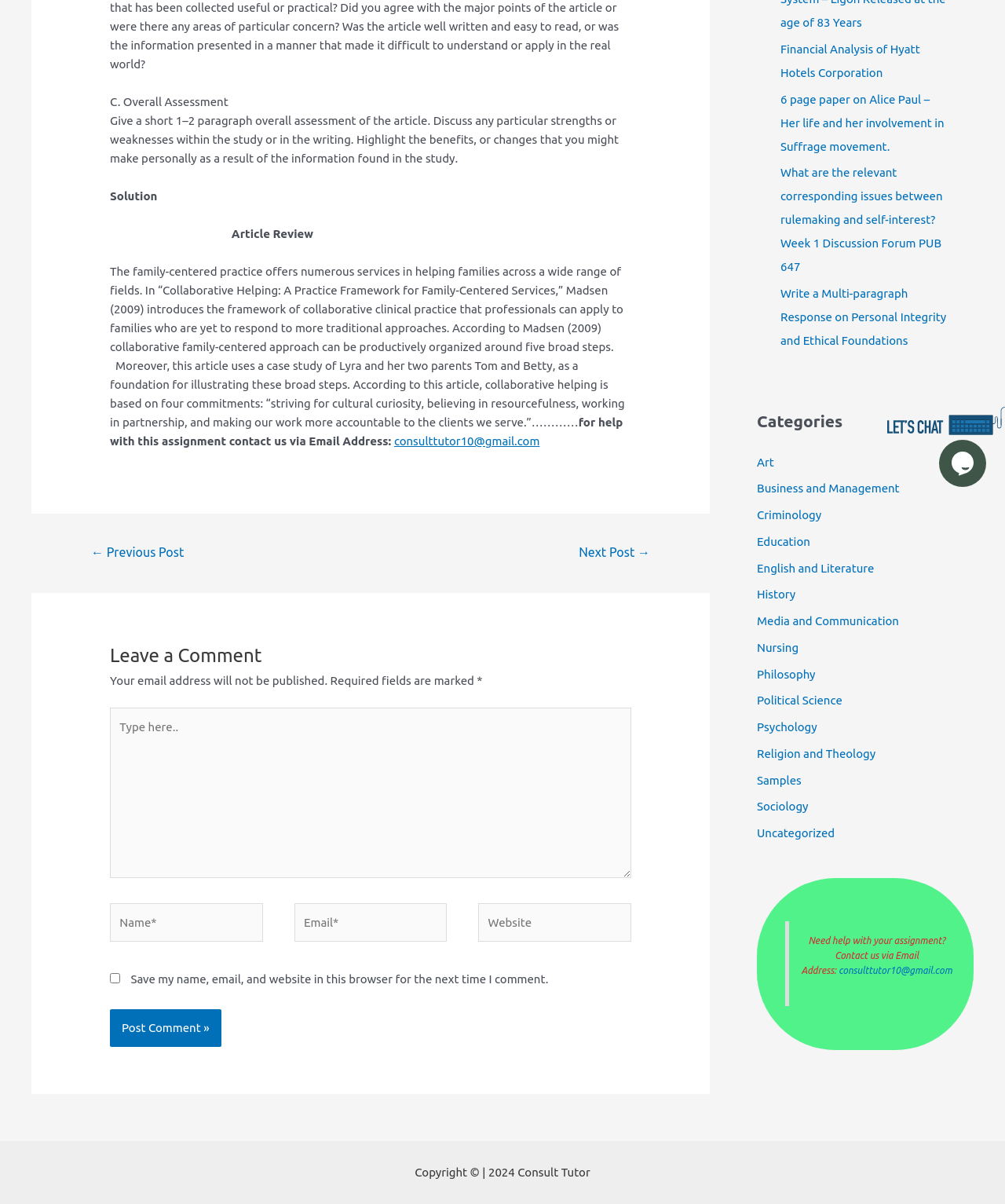Please determine the bounding box of the UI element that matches this description: parent_node: Name* name="author" placeholder="Name*". The coordinates should be given as (top-left x, top-left y, bottom-right x, bottom-right y), with all values between 0 and 1.

[0.109, 0.75, 0.261, 0.782]